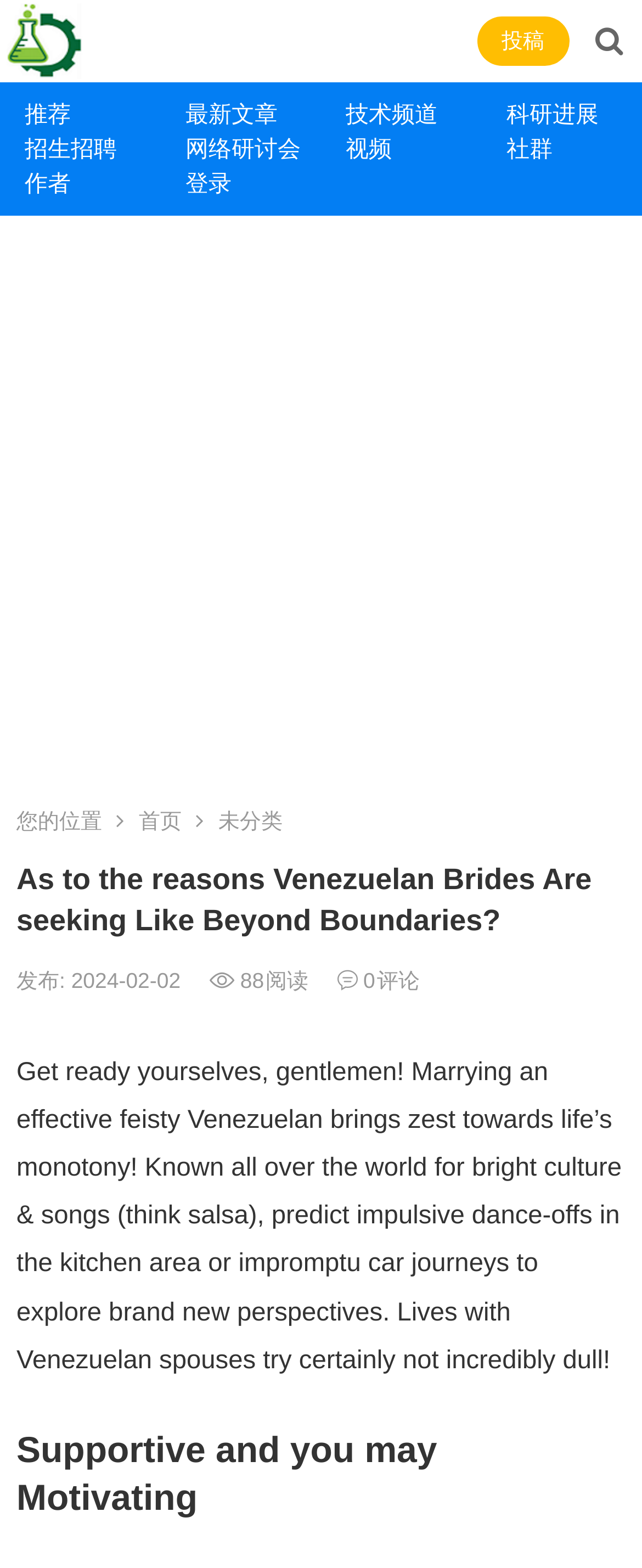What is the characteristic of a Venezuelan spouse?
Using the image as a reference, give a one-word or short phrase answer.

Feisty